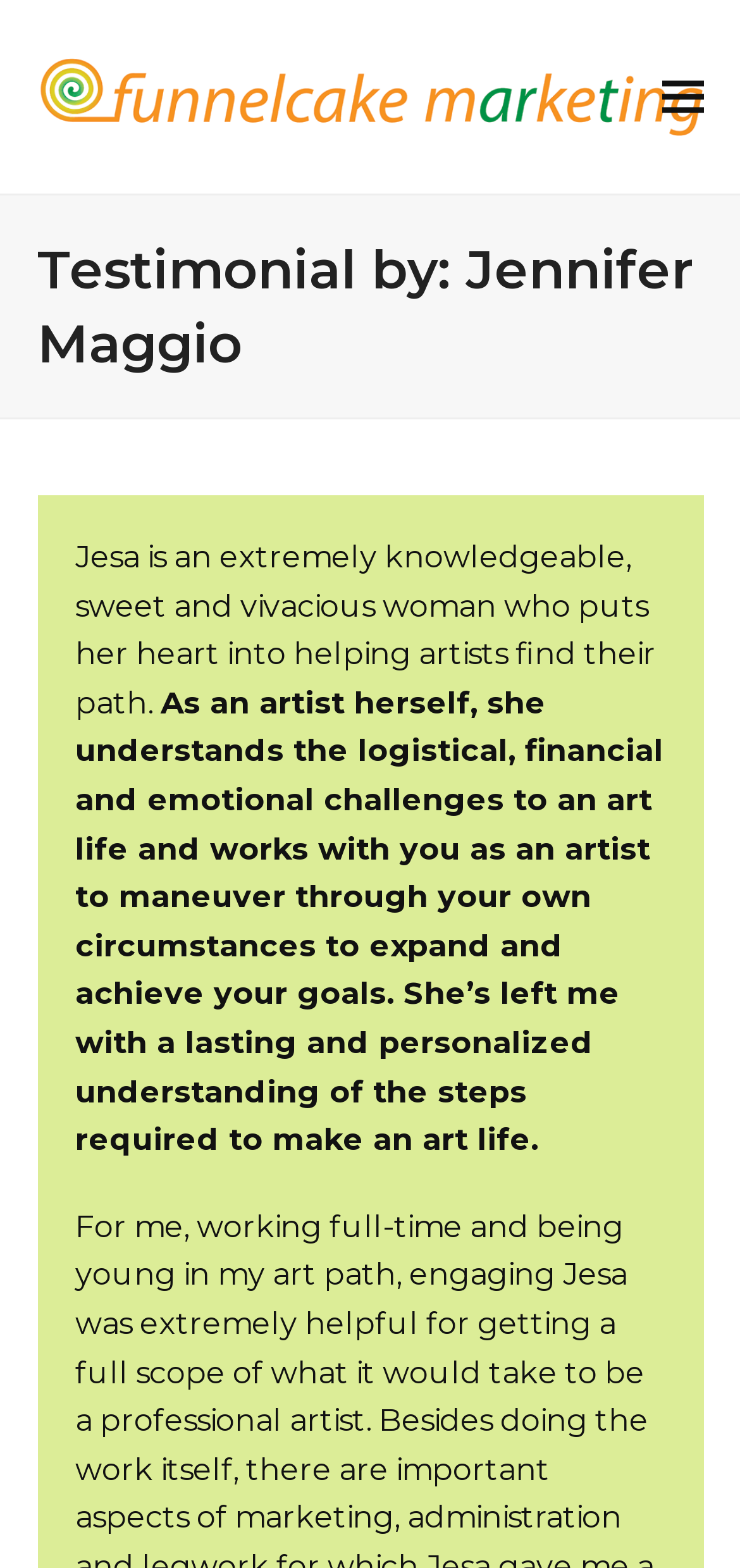Determine the bounding box coordinates (top-left x, top-left y, bottom-right x, bottom-right y) of the UI element described in the following text: alt="FunnelCake Marketing"

[0.05, 0.049, 0.95, 0.072]